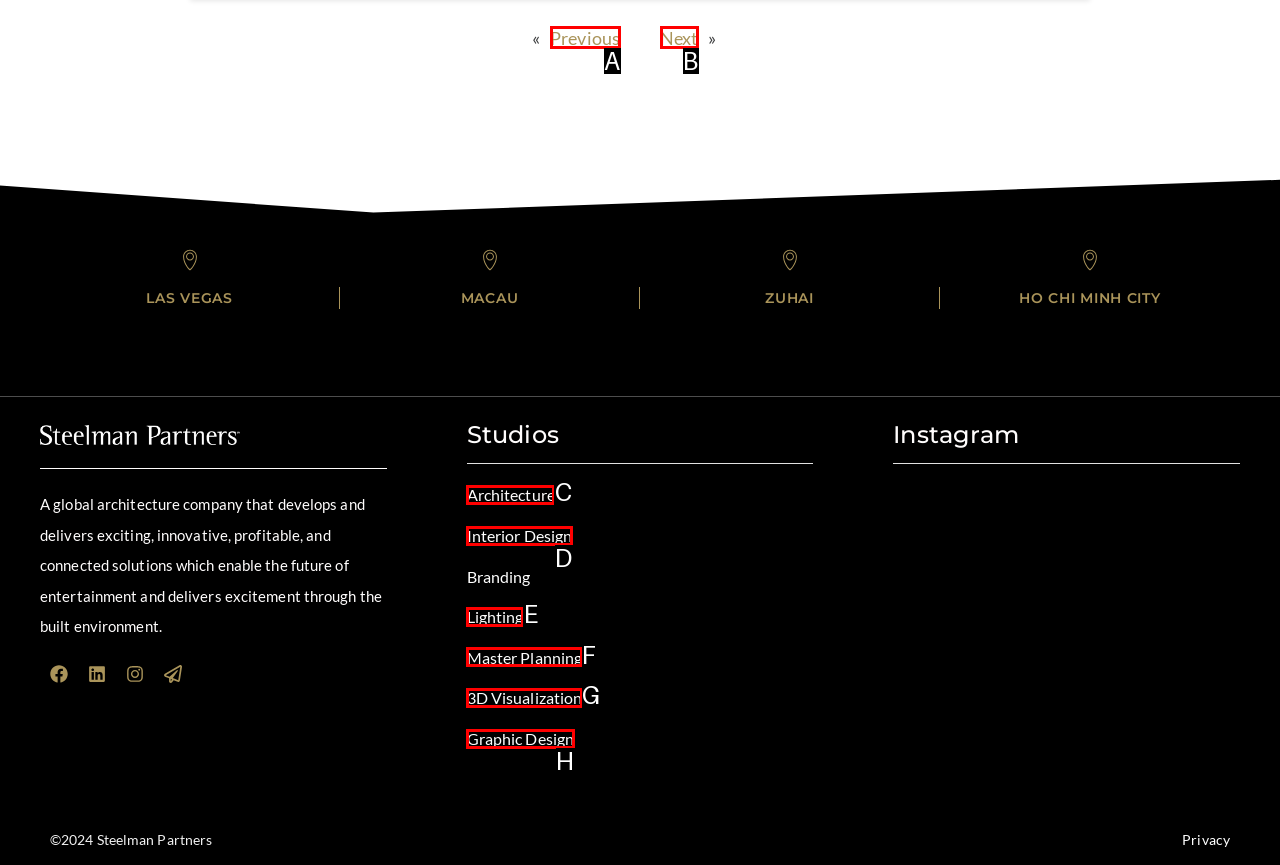Which HTML element among the options matches this description: Interior Design? Answer with the letter representing your choice.

D